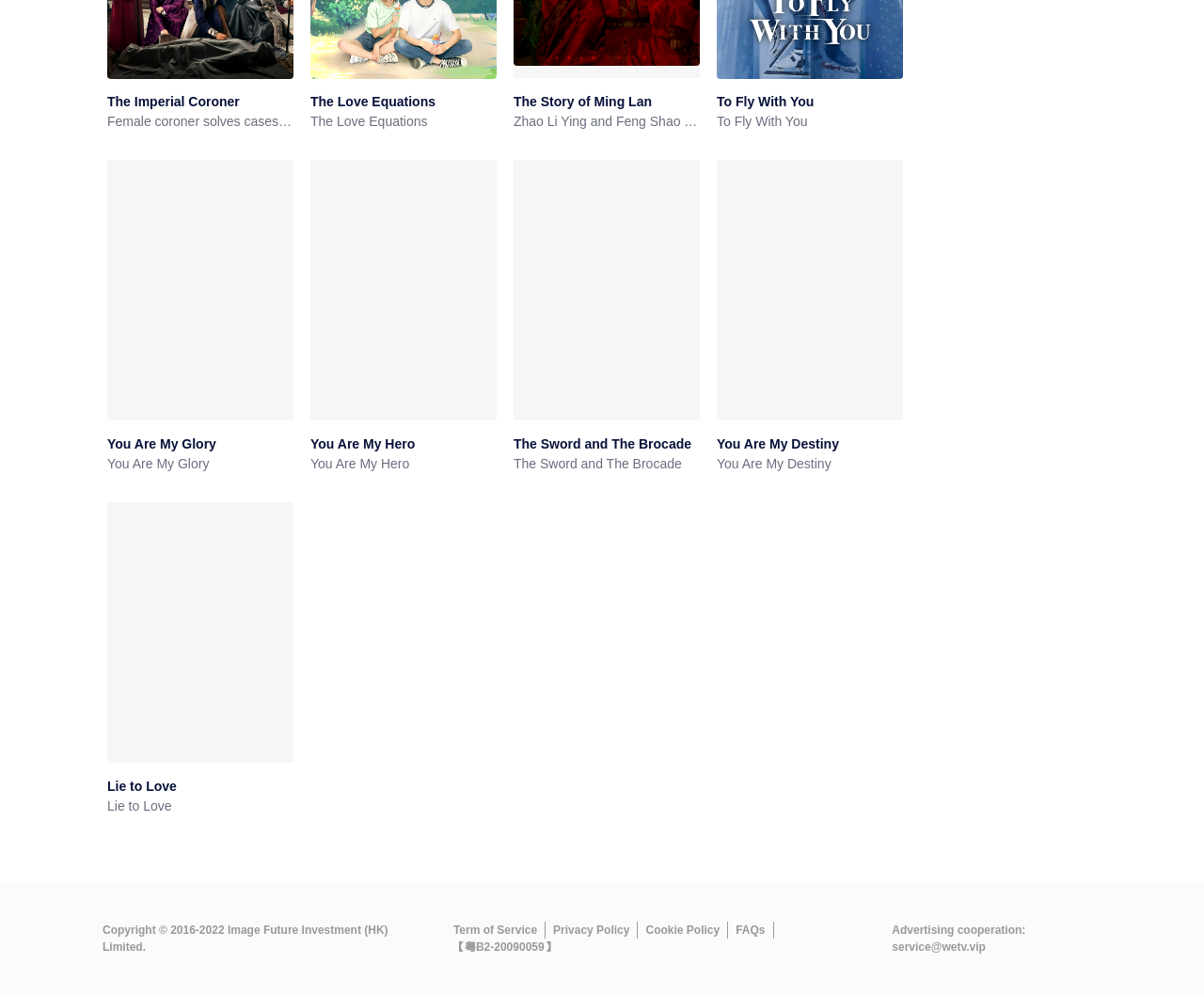Select the bounding box coordinates of the element I need to click to carry out the following instruction: "contact Worn Again Technologies".

None